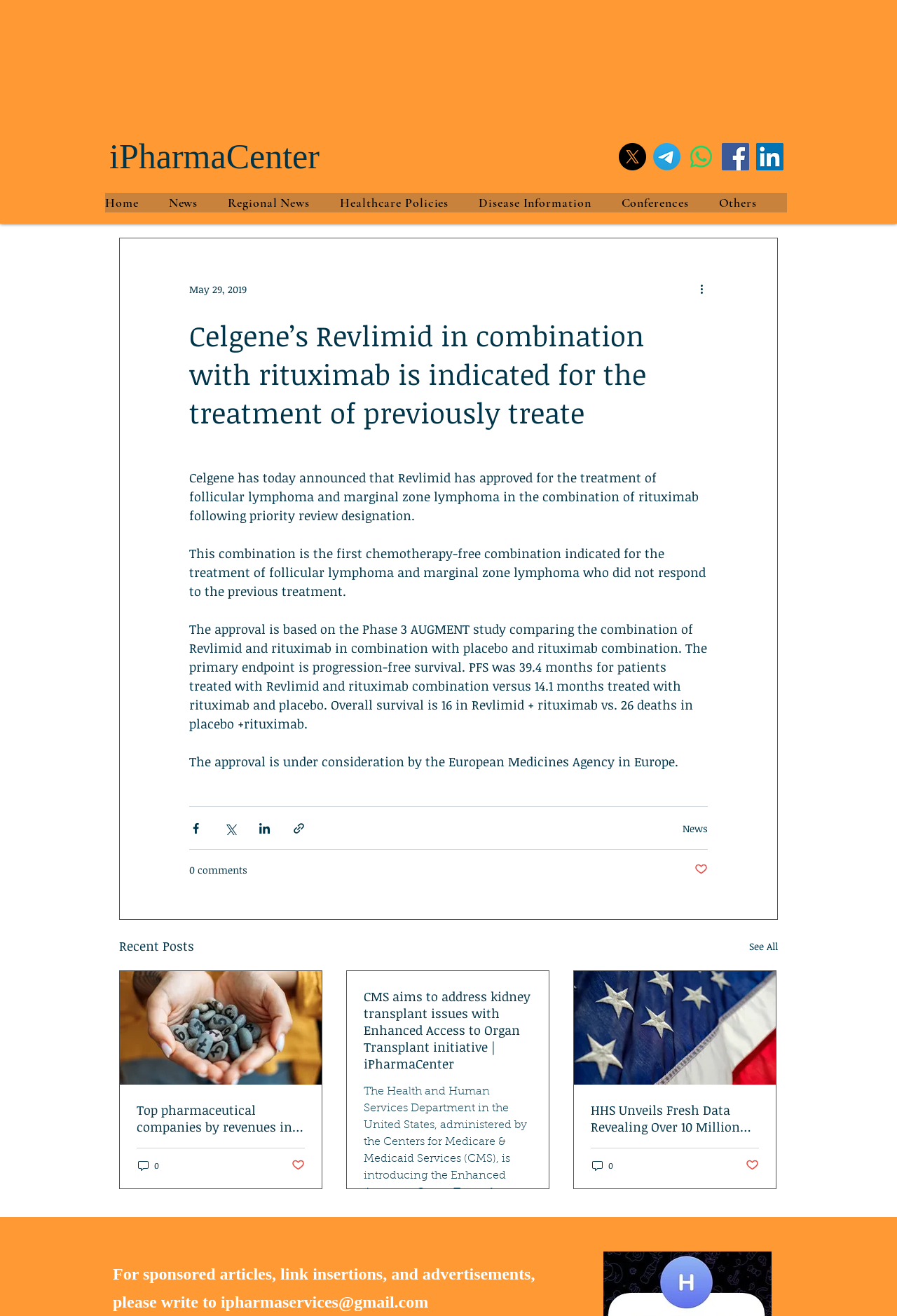What is the name of the agency considering the approval of Revlimid in Europe?
Please look at the screenshot and answer in one word or a short phrase.

European Medicines Agency